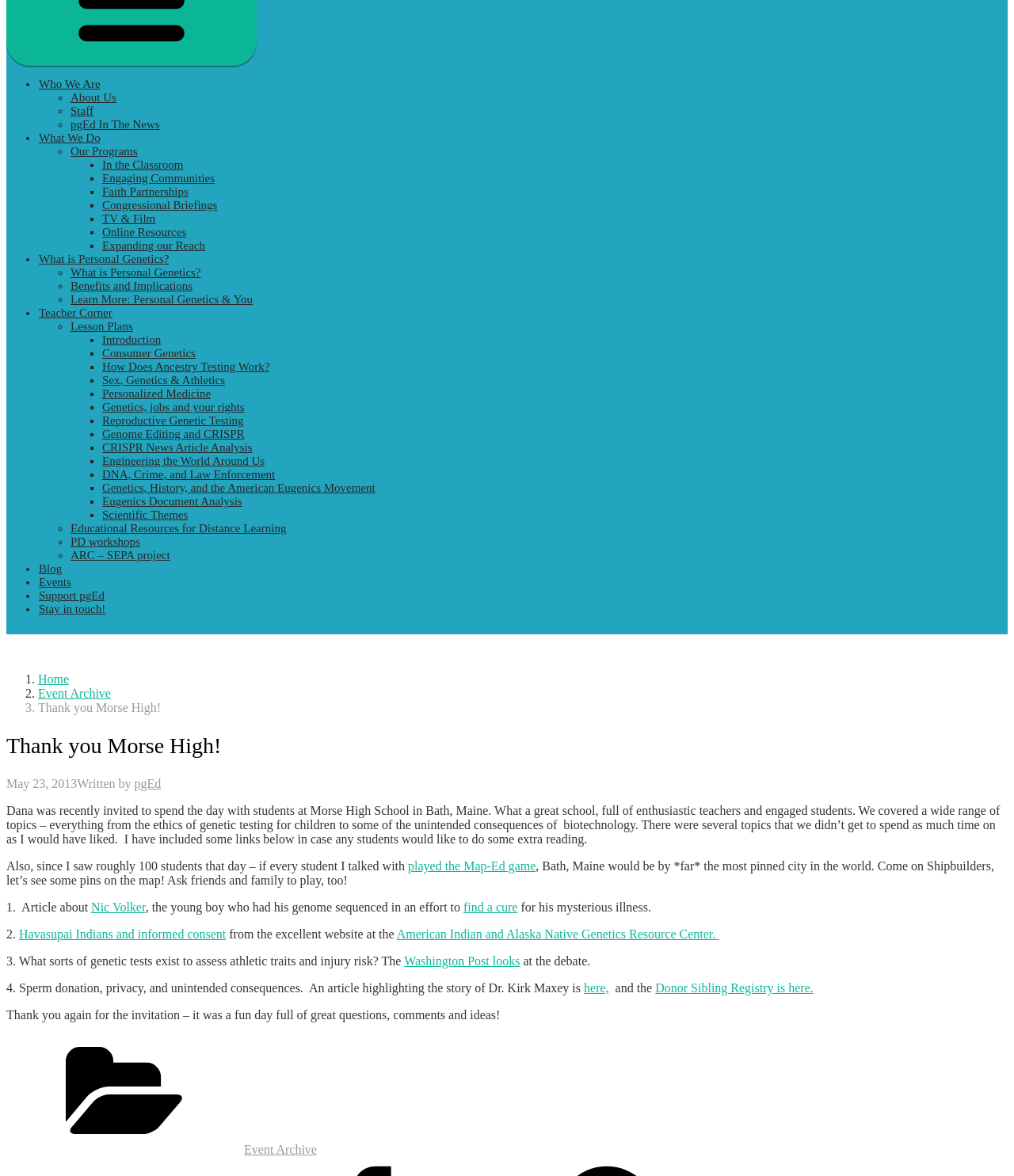Given the description: "Benefits and Implications", determine the bounding box coordinates of the UI element. The coordinates should be formatted as four float numbers between 0 and 1, [left, top, right, bottom].

[0.07, 0.238, 0.19, 0.248]